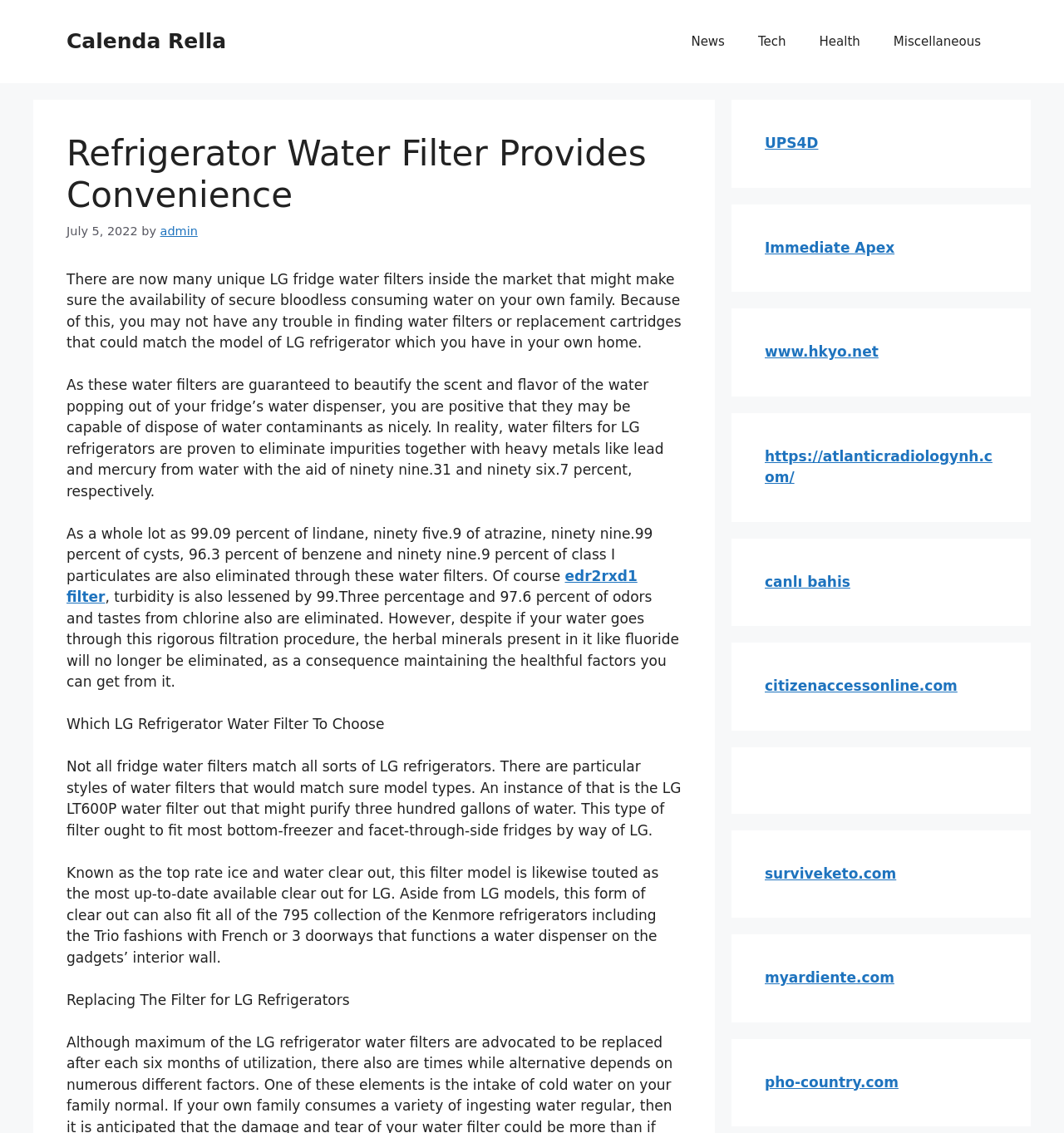Pinpoint the bounding box coordinates of the clickable area needed to execute the instruction: "Check out the 'Immediate Apex' link". The coordinates should be specified as four float numbers between 0 and 1, i.e., [left, top, right, bottom].

[0.719, 0.211, 0.841, 0.226]